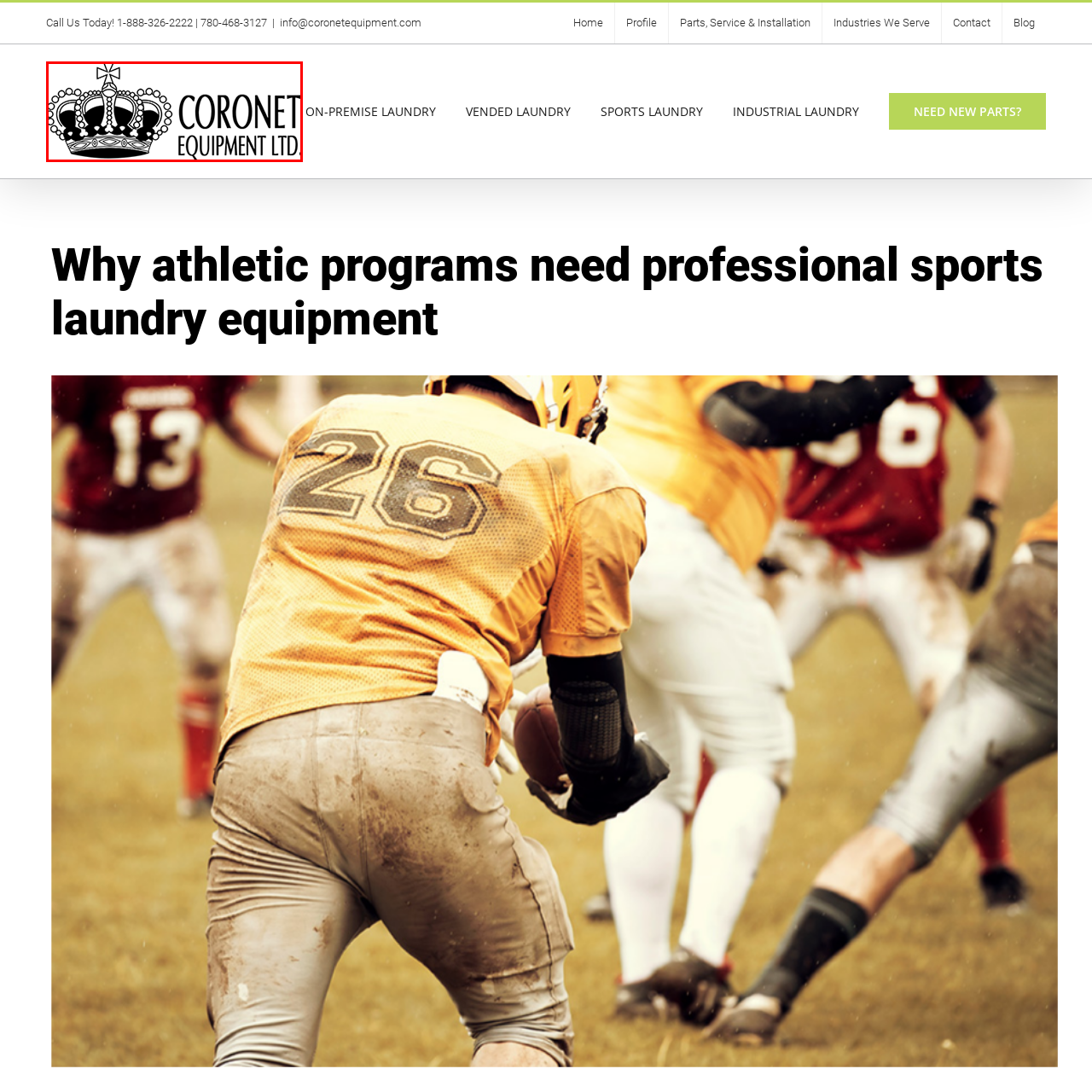Offer a complete and descriptive caption for the image marked by the red box.

The image features the logo of Coronet Equipment Ltd., prominently displaying a stylized crown above the company name. The crown, intricately designed with ornate detailing, symbolizes a sense of quality and professional service, while the bold typography of "CORONET EQUIPMENT LTD." emphasizes the brand's identity. This logo is often associated with the laundry equipment industry, particularly in contexts involving athletic programs and professional services, highlighting the company's commitment to providing high-quality solutions for their clients.